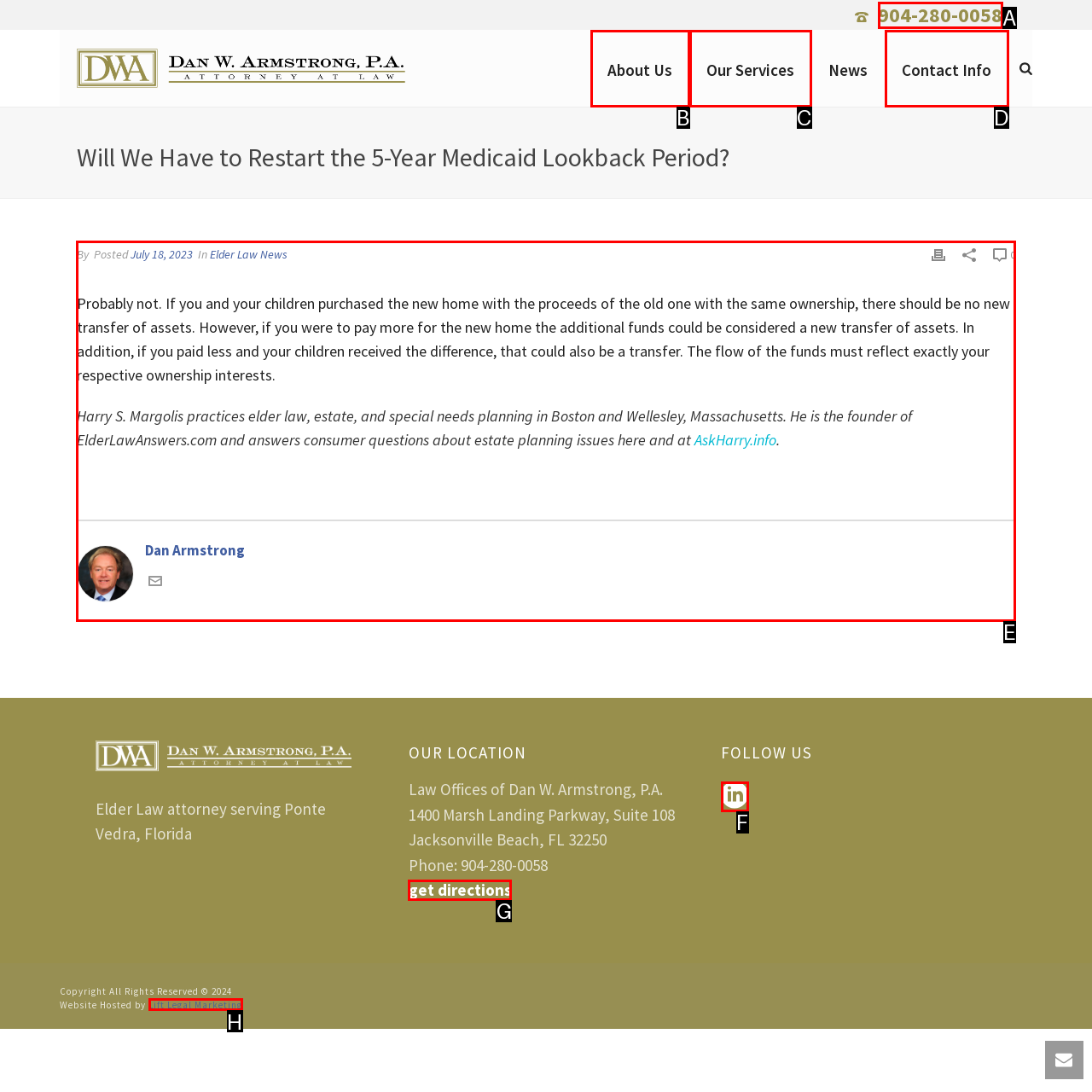Select the HTML element that should be clicked to accomplish the task: Read the article Reply with the corresponding letter of the option.

E